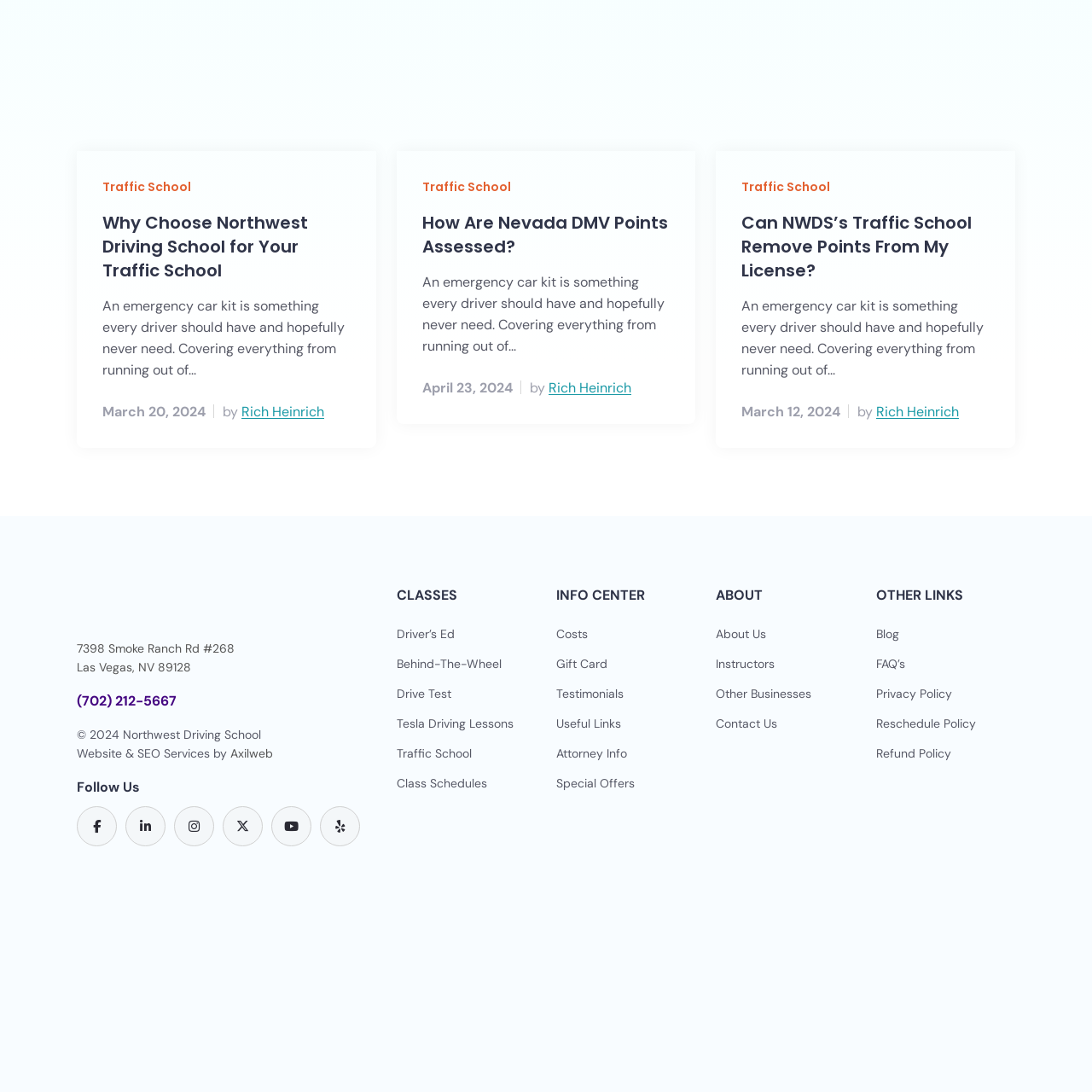Thoroughly describe the contents of the image enclosed in the red rectangle.

The image depicts a logo associated with "Traffic School," symbolizing a driving education program aimed at helping individuals improve their driving skills and understanding of road safety regulations. The design is clean and straightforward, often used in promotional materials to attract learners seeking to complete their traffic school requirements. This logo is likely featured in articles or resources related to driving instruction and traffic safety. It reflects the commitment of Northwest Driving School to provide quality education for drivers.